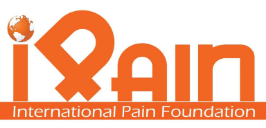What symbol is used to represent awareness?
Provide an in-depth and detailed explanation in response to the question.

According to the caption, a 'stylized ribbon symbol' is displayed alongside the word 'Pain', which is a common representation of awareness in health initiatives.